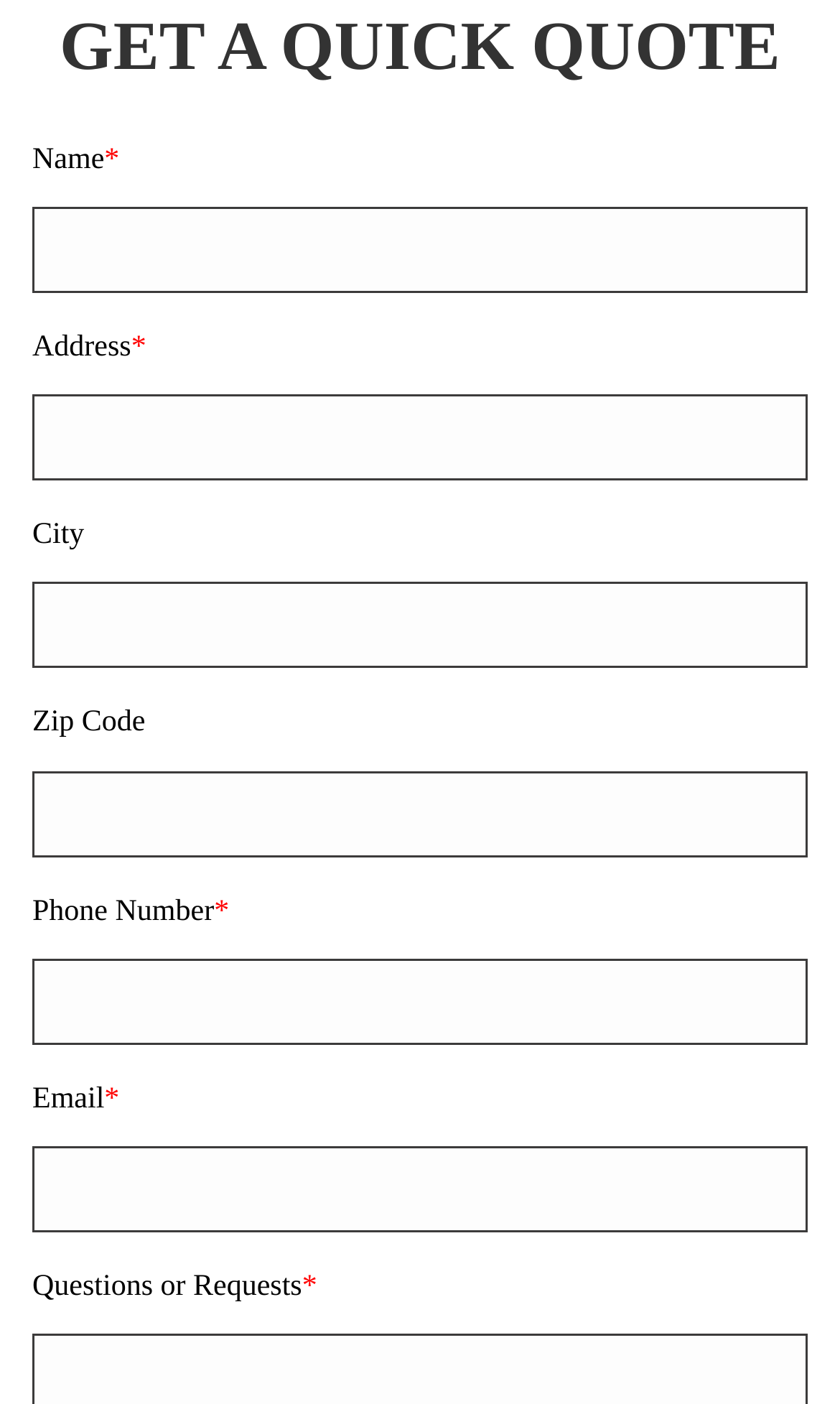Answer the following inquiry with a single word or phrase:
What is the required information to get a quote?

Name, Phone Number, Email